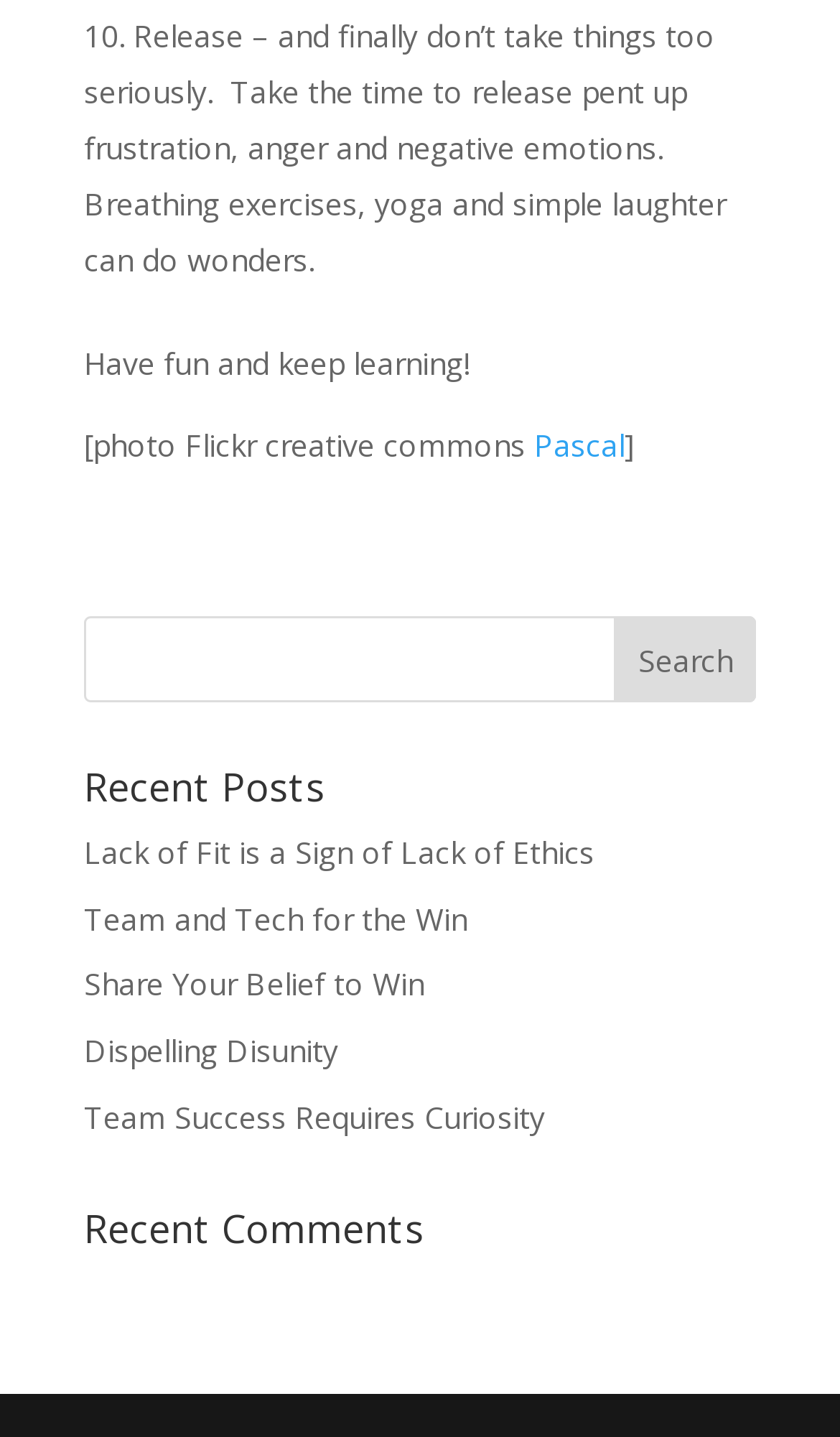Please find the bounding box for the following UI element description. Provide the coordinates in (top-left x, top-left y, bottom-right x, bottom-right y) format, with values between 0 and 1: Dispelling Disunity

[0.1, 0.717, 0.403, 0.745]